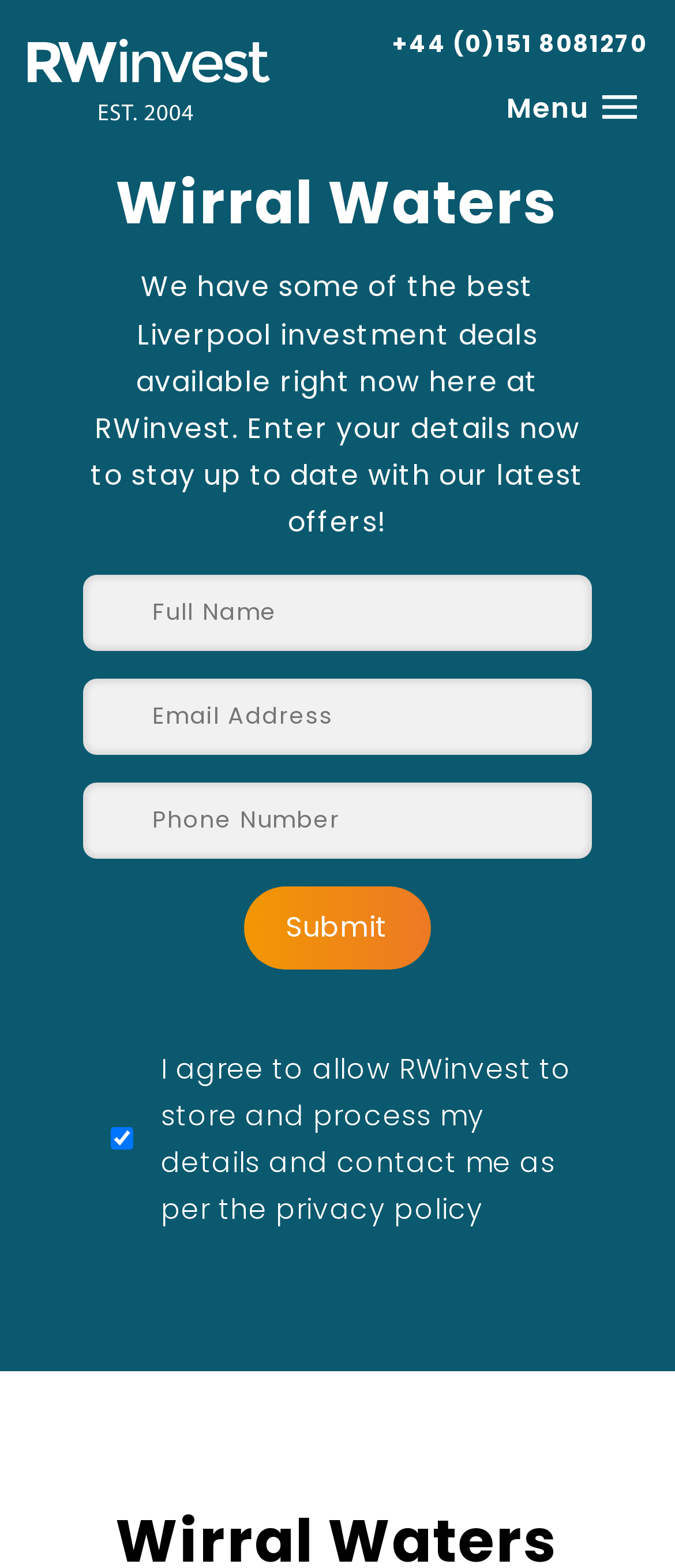How many arrow left buttons are there?
Answer briefly with a single word or phrase based on the image.

3